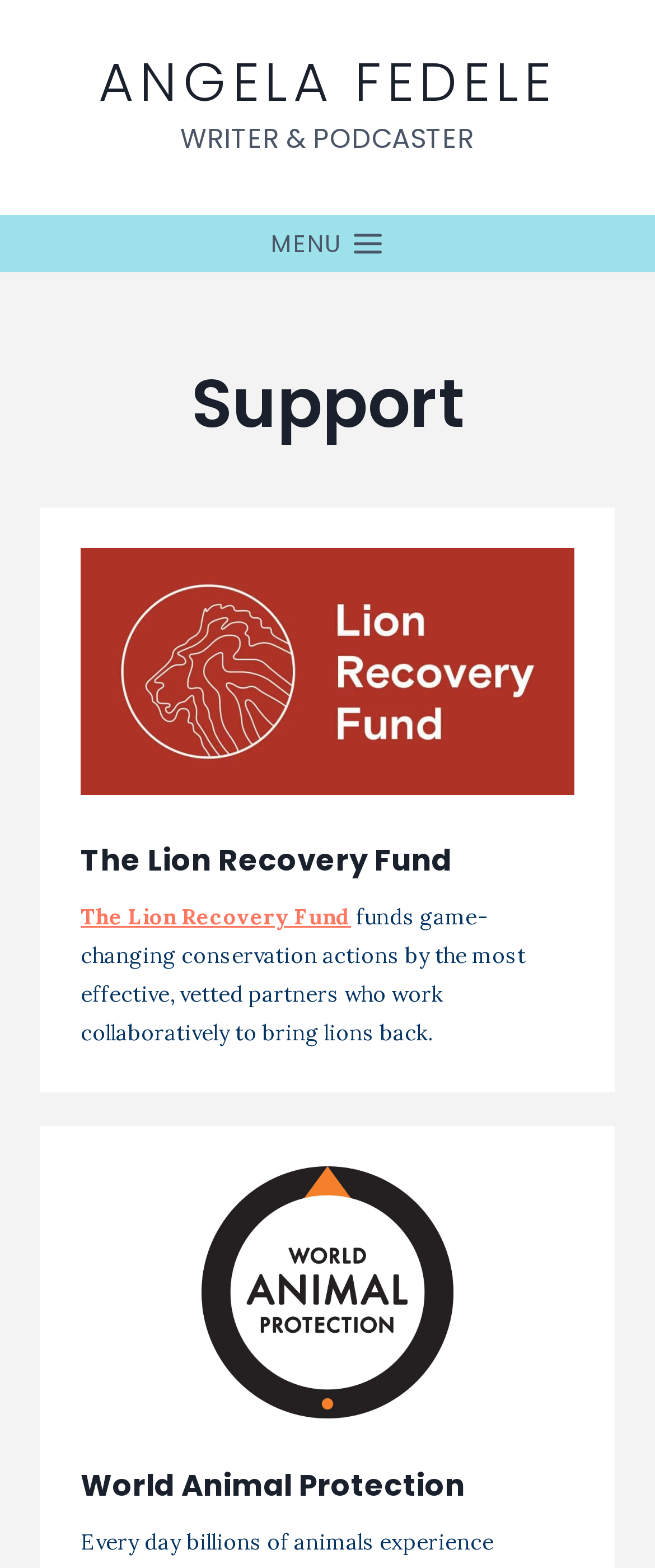Answer the following inquiry with a single word or phrase:
Is there a menu button on the webpage?

Yes